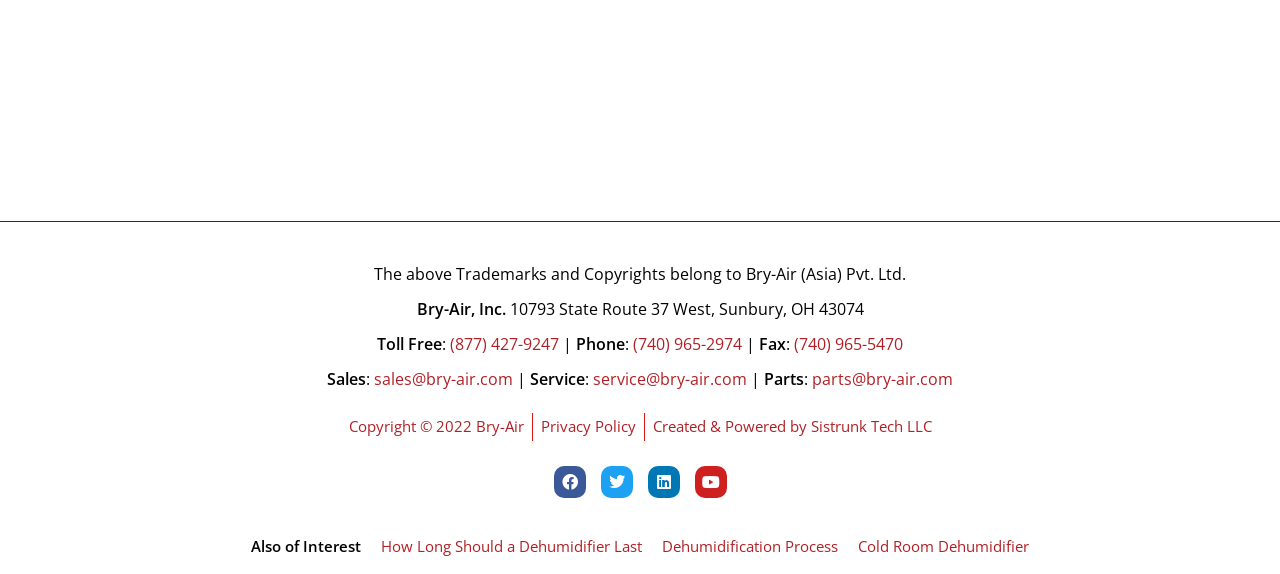Show me the bounding box coordinates of the clickable region to achieve the task as per the instruction: "View the privacy policy".

[0.422, 0.72, 0.496, 0.769]